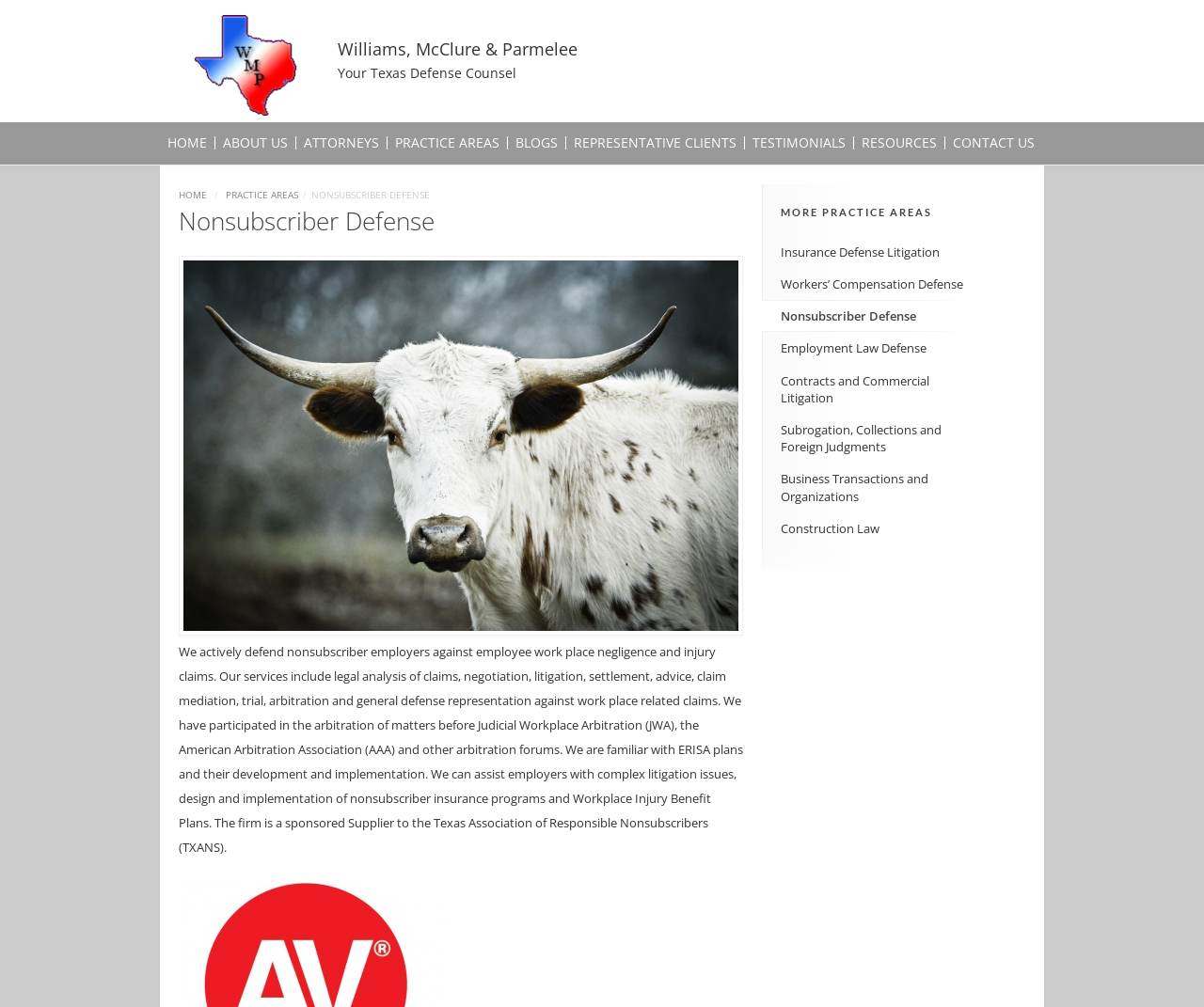Please identify the bounding box coordinates of the region to click in order to complete the given instruction: "Click on Insurance Defense Litigation". The coordinates should be four float numbers between 0 and 1, i.e., [left, top, right, bottom].

[0.648, 0.242, 0.78, 0.259]